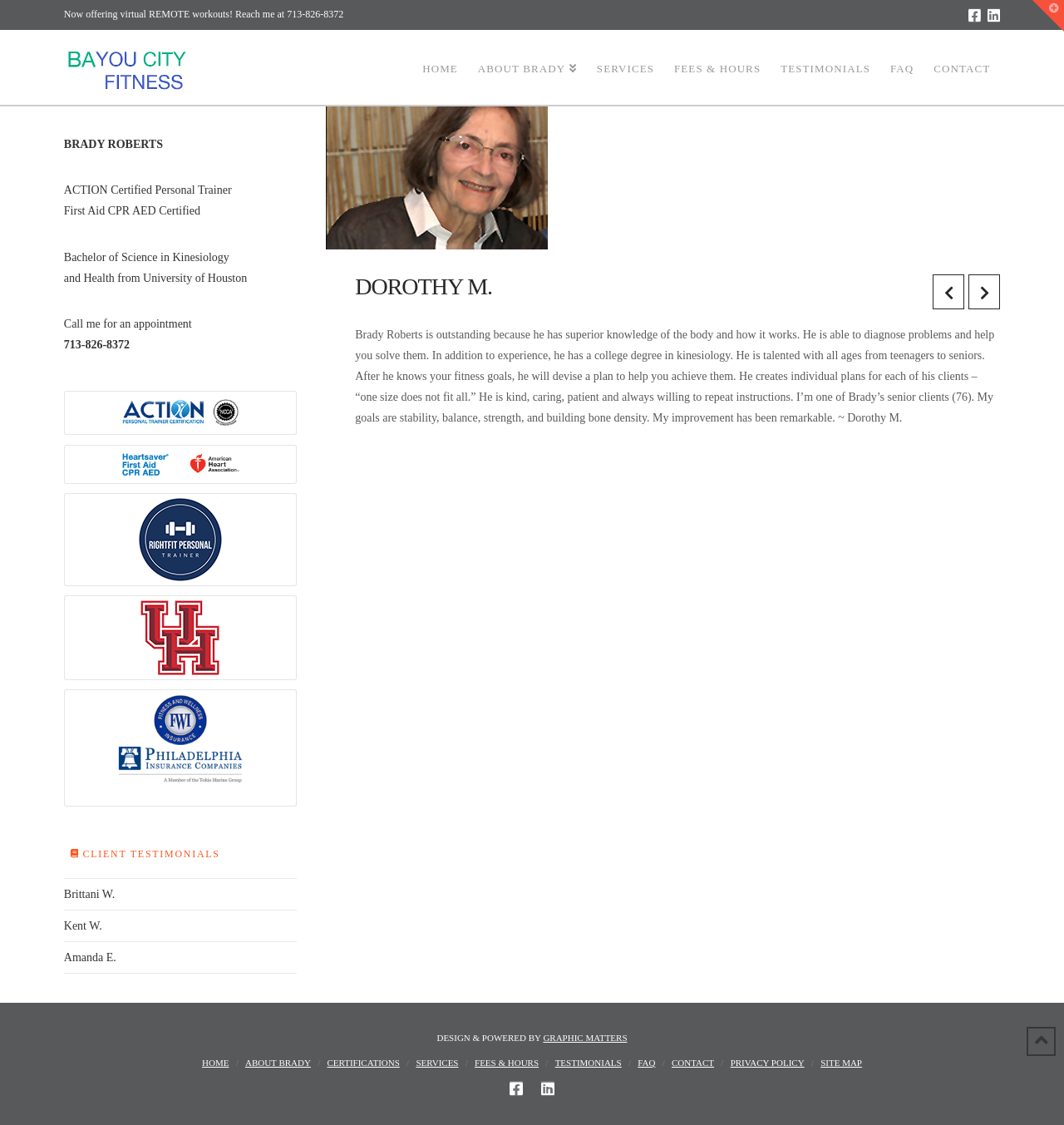Create a full and detailed caption for the entire webpage.

This webpage is about Brady Roberts, a personal trainer, and his fitness services. At the top of the page, there is a notification about virtual remote workouts and a call to action to reach out to him at 713-826-8372. Below this, there are social media links to Facebook and LinkedIn.

The main content of the page is divided into two sections. On the left, there is a sidebar with Brady's credentials, including his certification as a personal trainer, first aid CPR AED certification, and a Bachelor of Science in Kinesiology from the University of Houston. There are also several logos representing his certifications and affiliations.

On the right, there is a testimonial from Dorothy M., a senior client of Brady's, who praises his knowledge, patience, and ability to create individualized fitness plans. Above this testimonial, there is a heading with Brady's name and a call to action to contact him for an appointment.

Below the testimonial, there are links to other client testimonials, including Brittani W., Kent W., and Amanda E. The page also has a navigation menu at the top with links to various sections, including Home, About Brady, Services, Fees & Hours, Testimonials, FAQ, and Contact.

At the bottom of the page, there is a footer section with links to the website's design and development team, Graphic Matters, as well as a repeat of the navigation menu and social media links. There is also a button to toggle the widget bar, which is likely a sidebar with additional features or information.